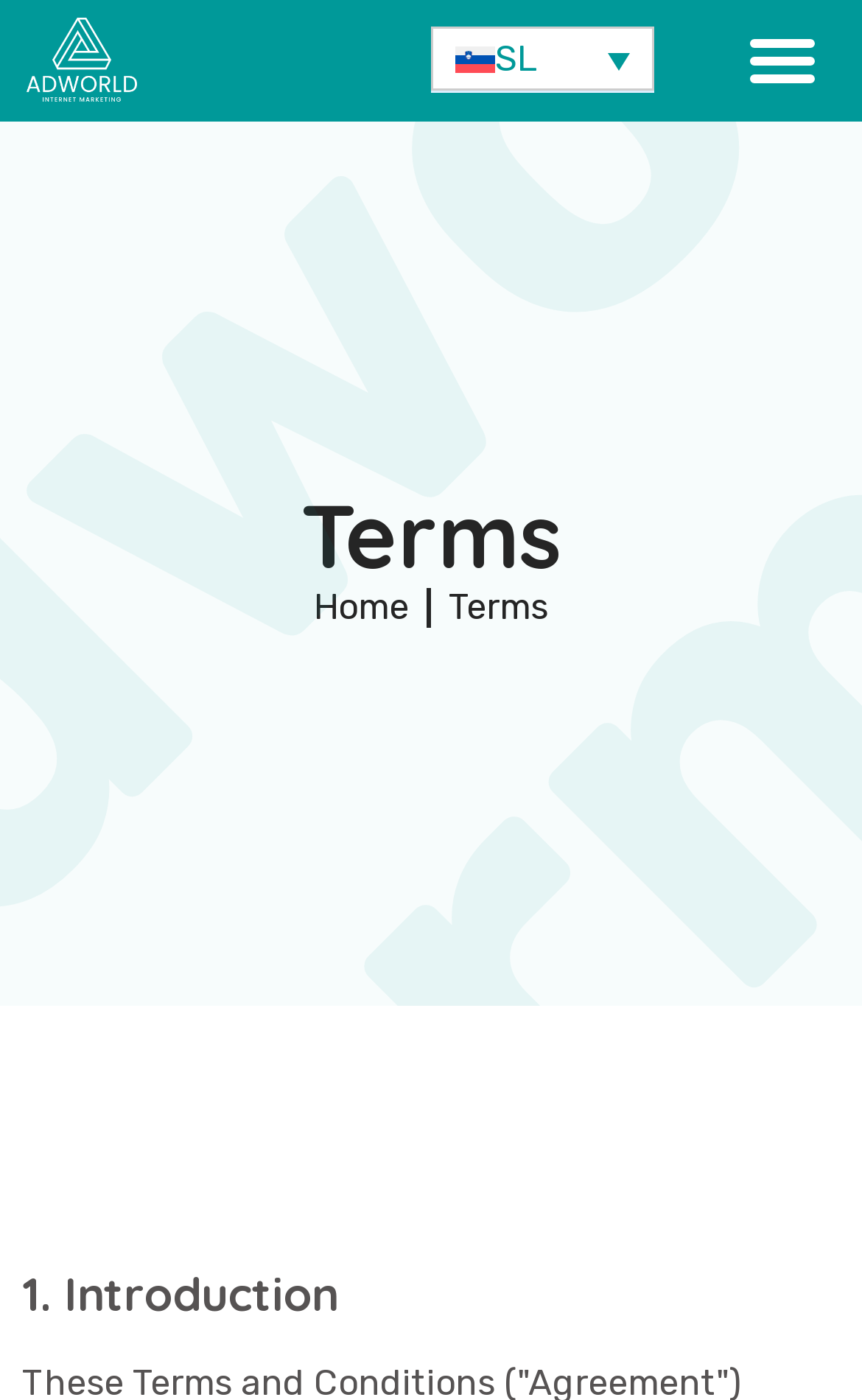What is the purpose of the button?
Examine the image and give a concise answer in one word or a short phrase.

Menu Toggle